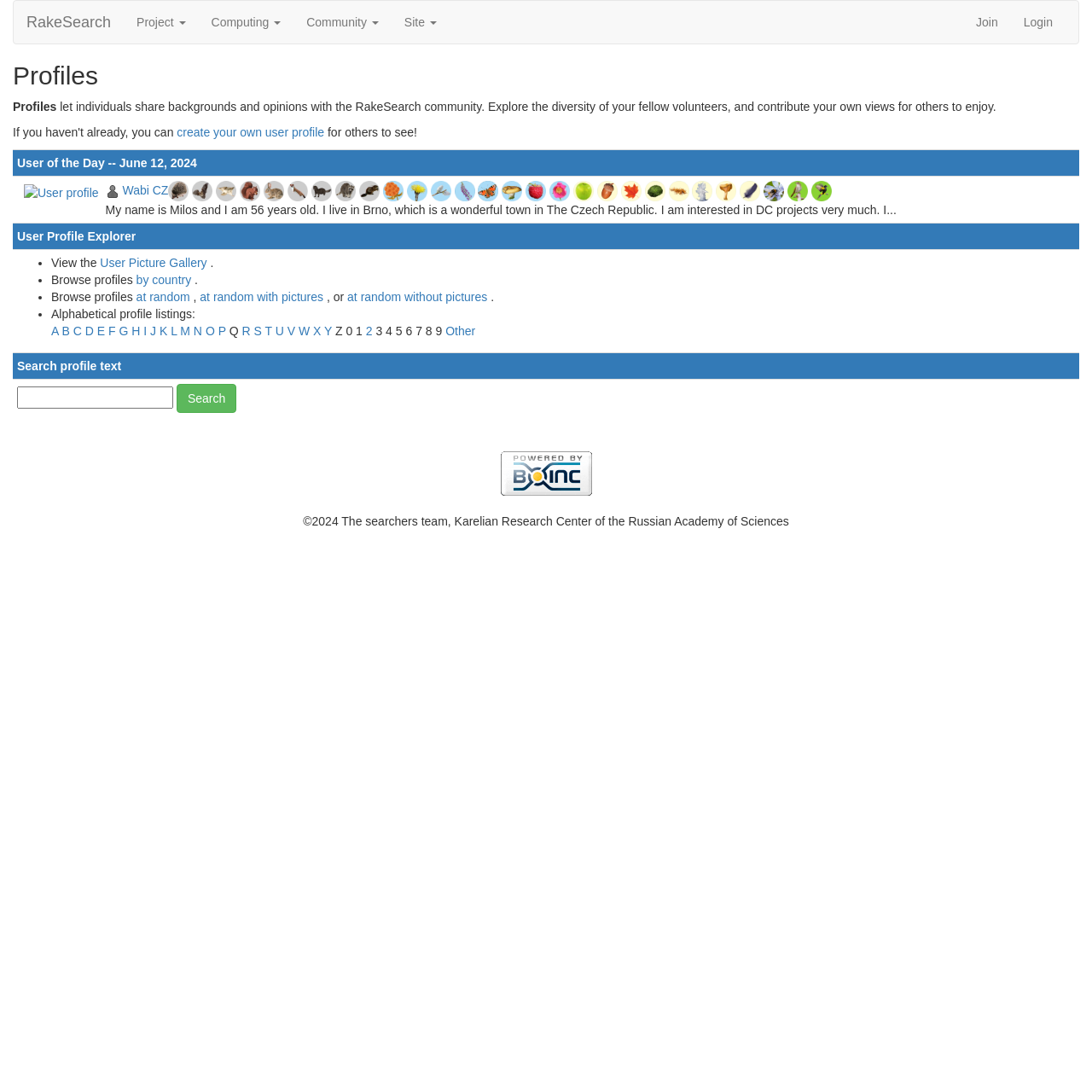Determine the bounding box coordinates of the region I should click to achieve the following instruction: "Browse profiles by country". Ensure the bounding box coordinates are four float numbers between 0 and 1, i.e., [left, top, right, bottom].

[0.125, 0.25, 0.178, 0.262]